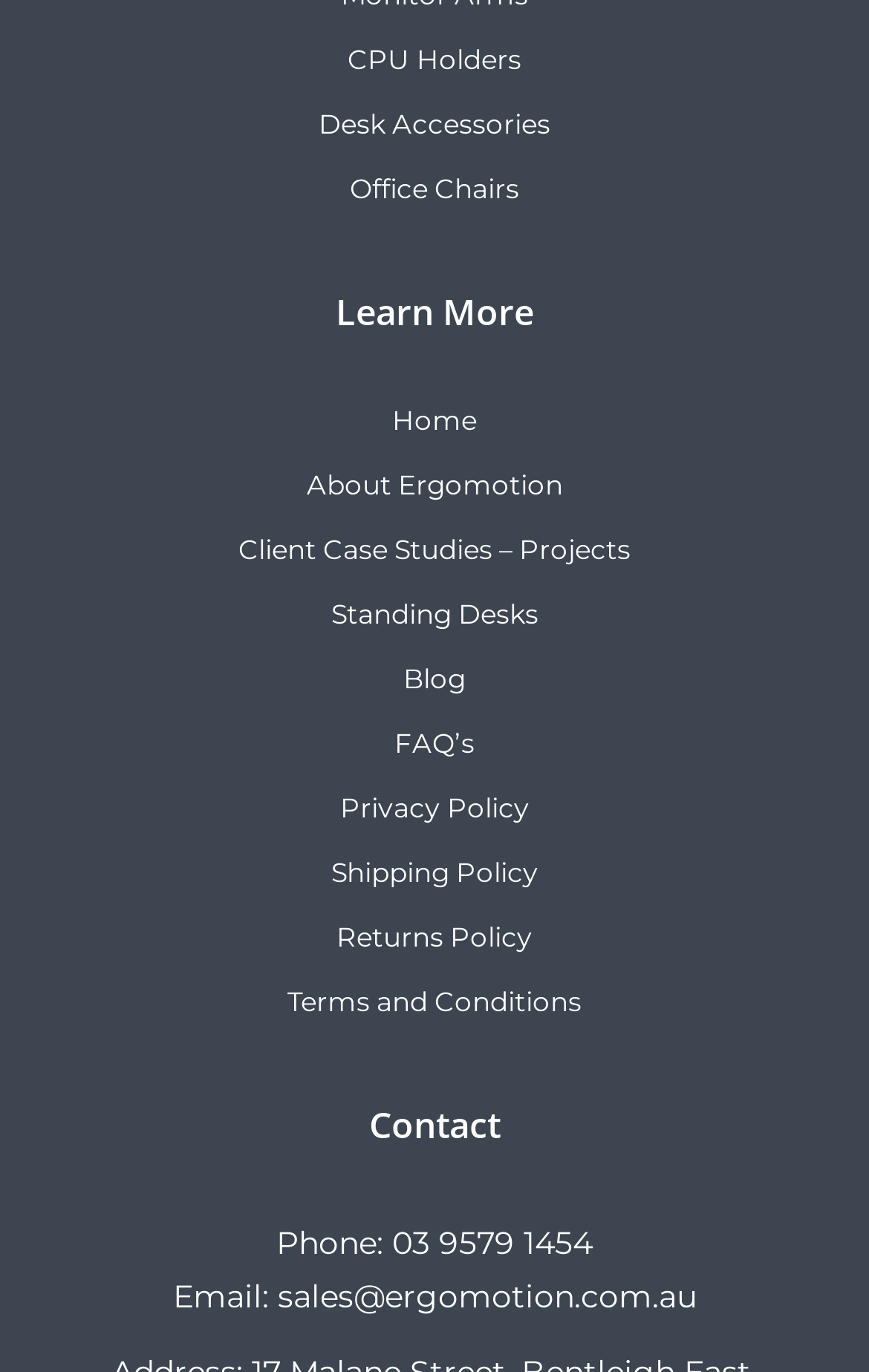How can I contact the company?
Please provide a single word or phrase as your answer based on the image.

Phone or Email